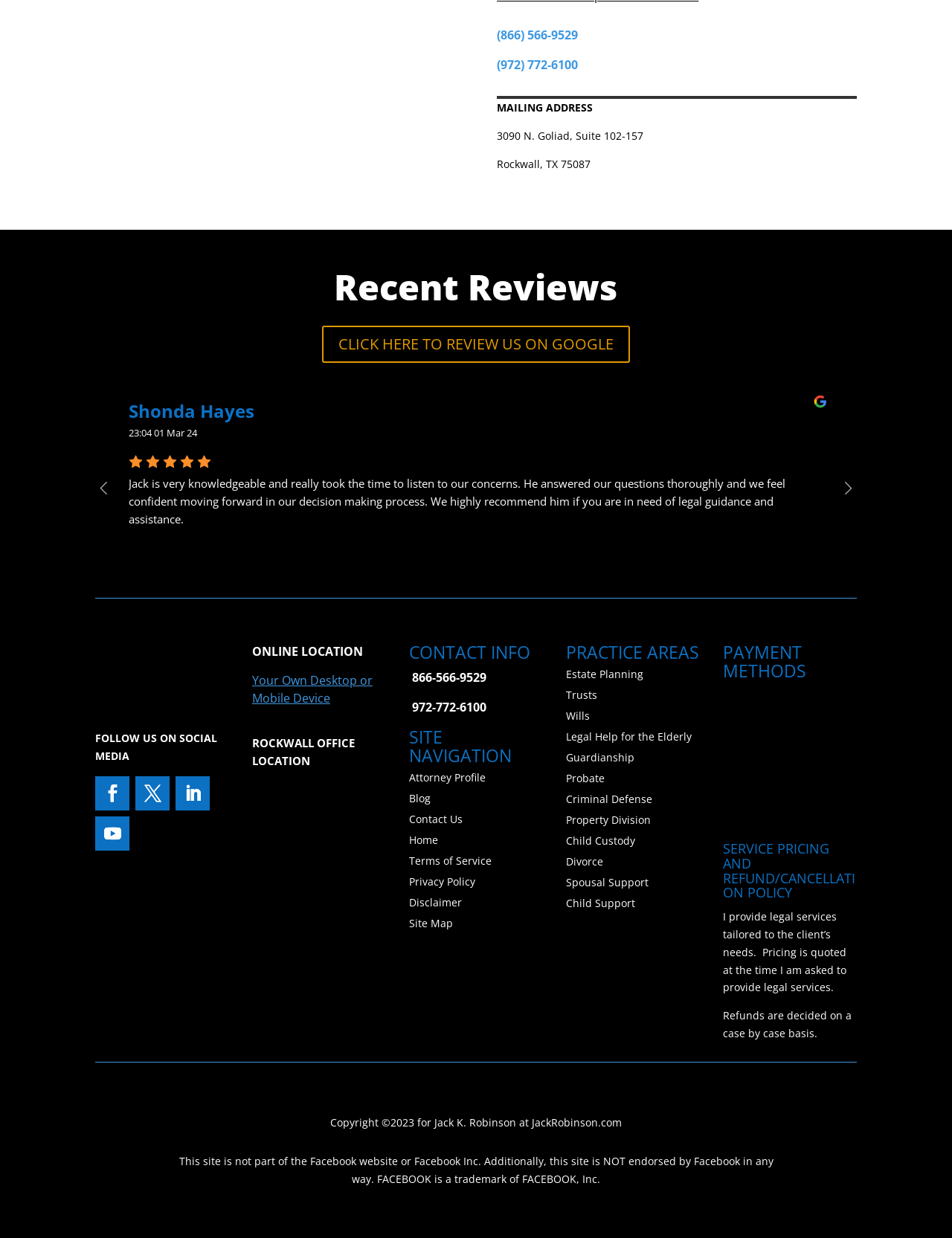Find the bounding box coordinates of the clickable area required to complete the following action: "Read the review from Shonda Hayes".

[0.135, 0.322, 0.272, 0.342]